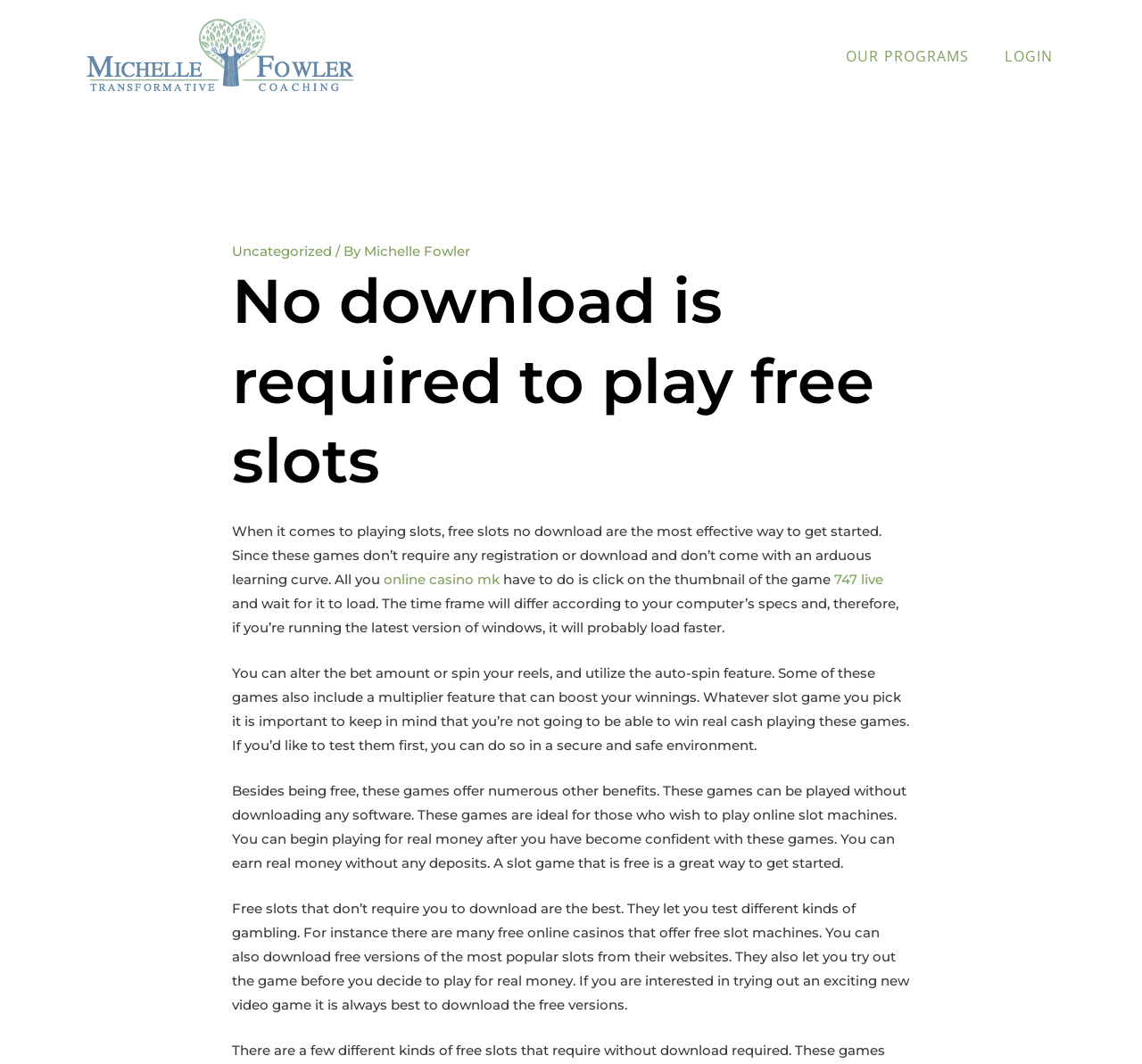Using the description: "Uncategorized", identify the bounding box of the corresponding UI element in the screenshot.

[0.203, 0.228, 0.291, 0.244]